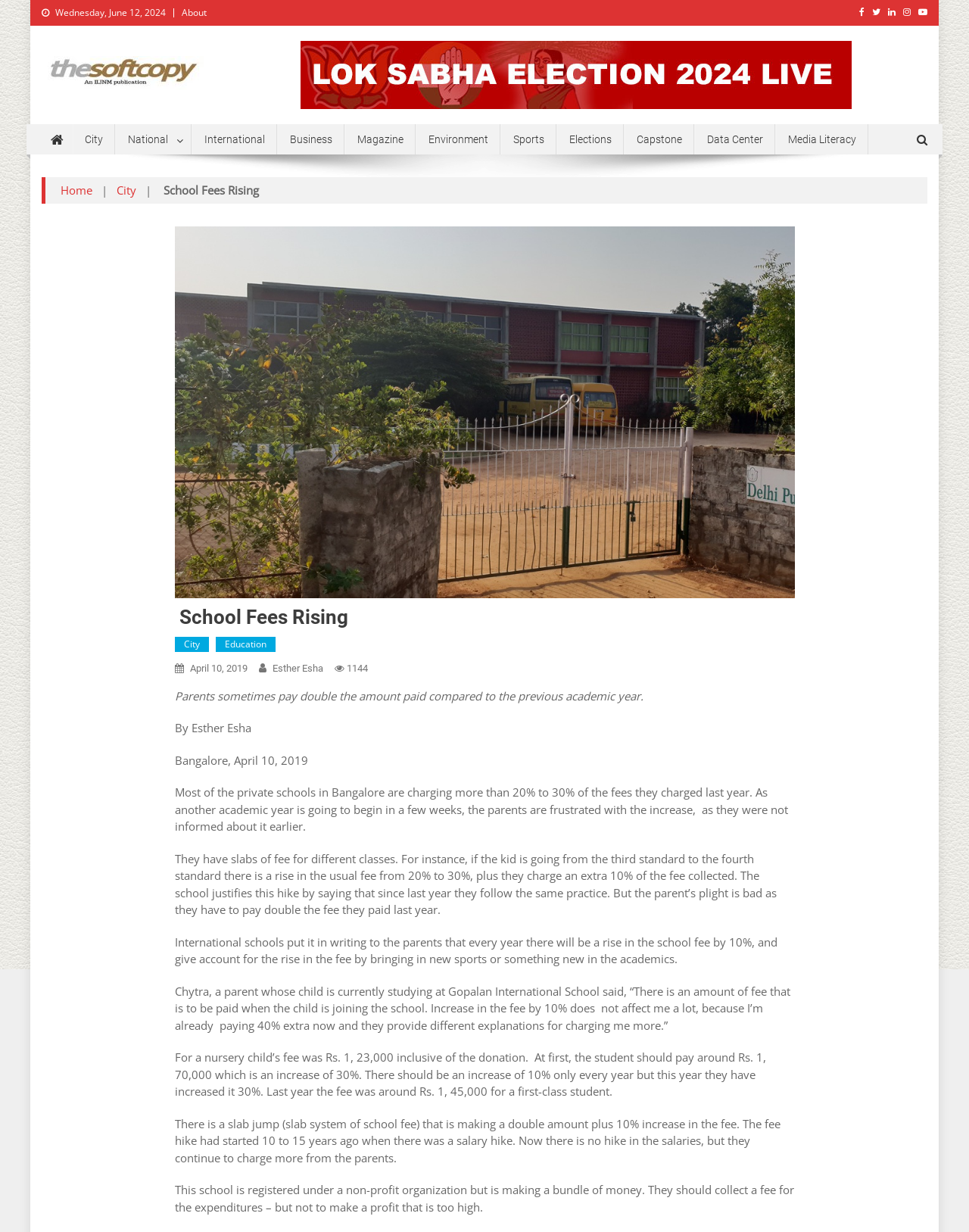Mark the bounding box of the element that matches the following description: "parent_node: The Softcopy".

[0.043, 0.052, 0.21, 0.064]